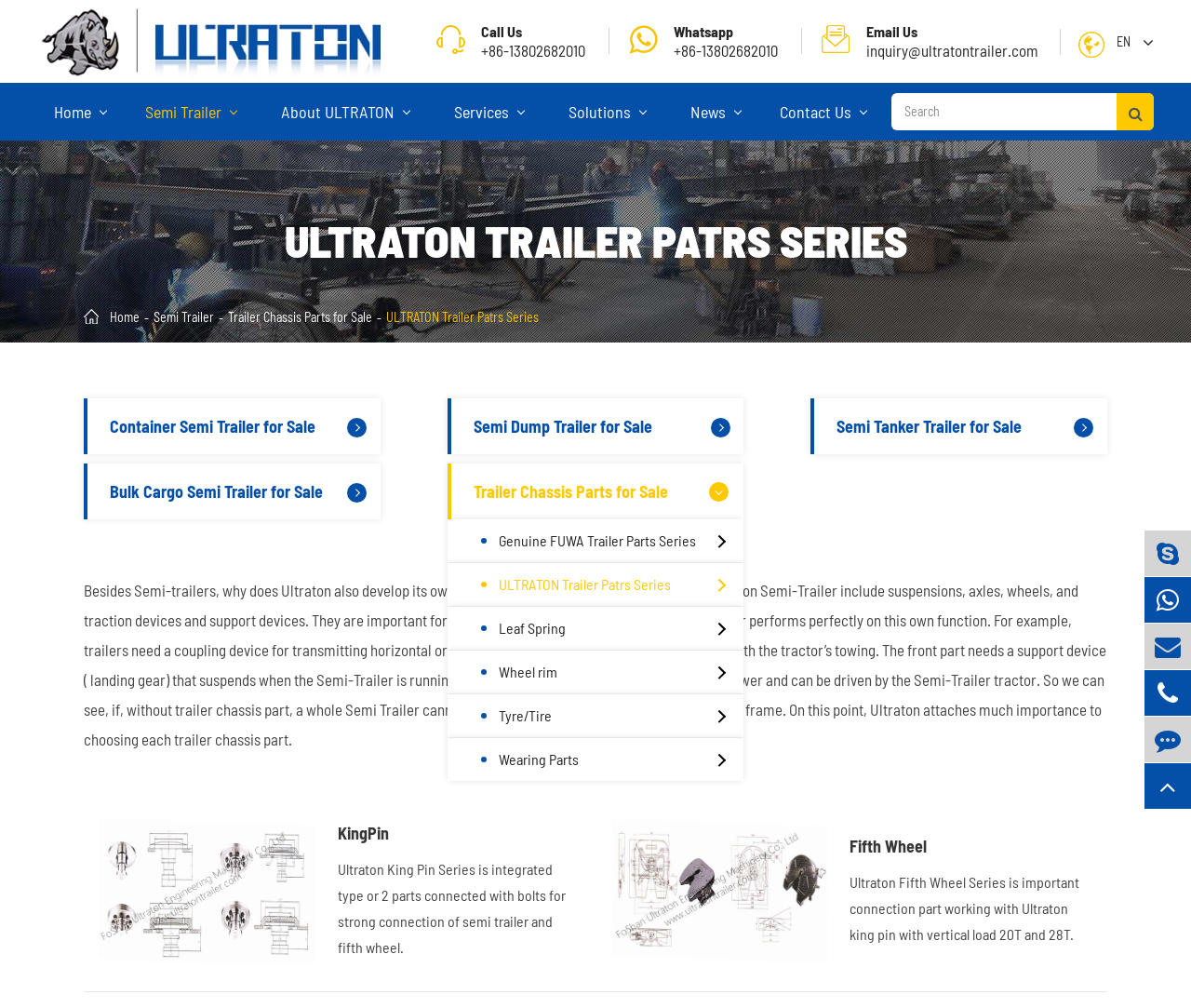Bounding box coordinates are specified in the format (top-left x, top-left y, bottom-right x, bottom-right y). All values are floating point numbers bounded between 0 and 1. Please provide the bounding box coordinate of the region this sentence describes: Flatbed Semi Trailer

[0.258, 0.176, 0.426, 0.25]